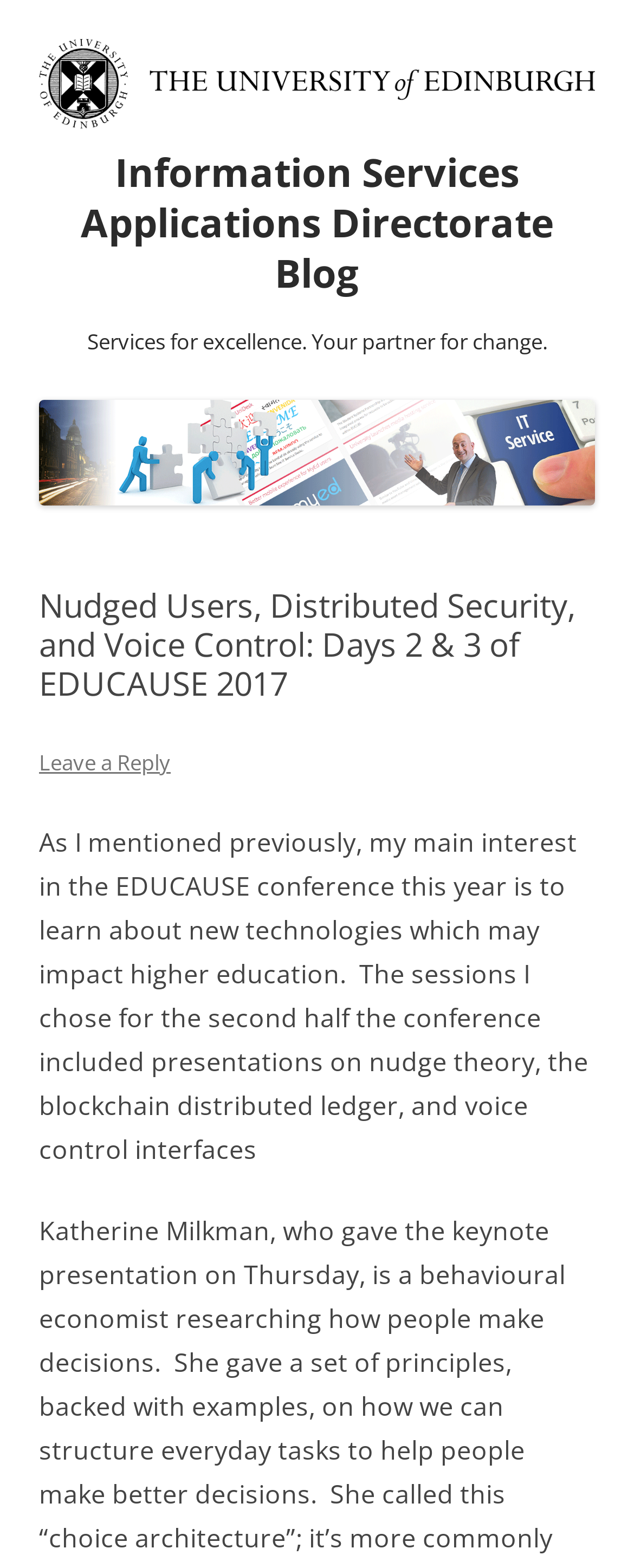What is one of the topics presented at the conference?
Based on the image, answer the question with a single word or brief phrase.

Nudge theory